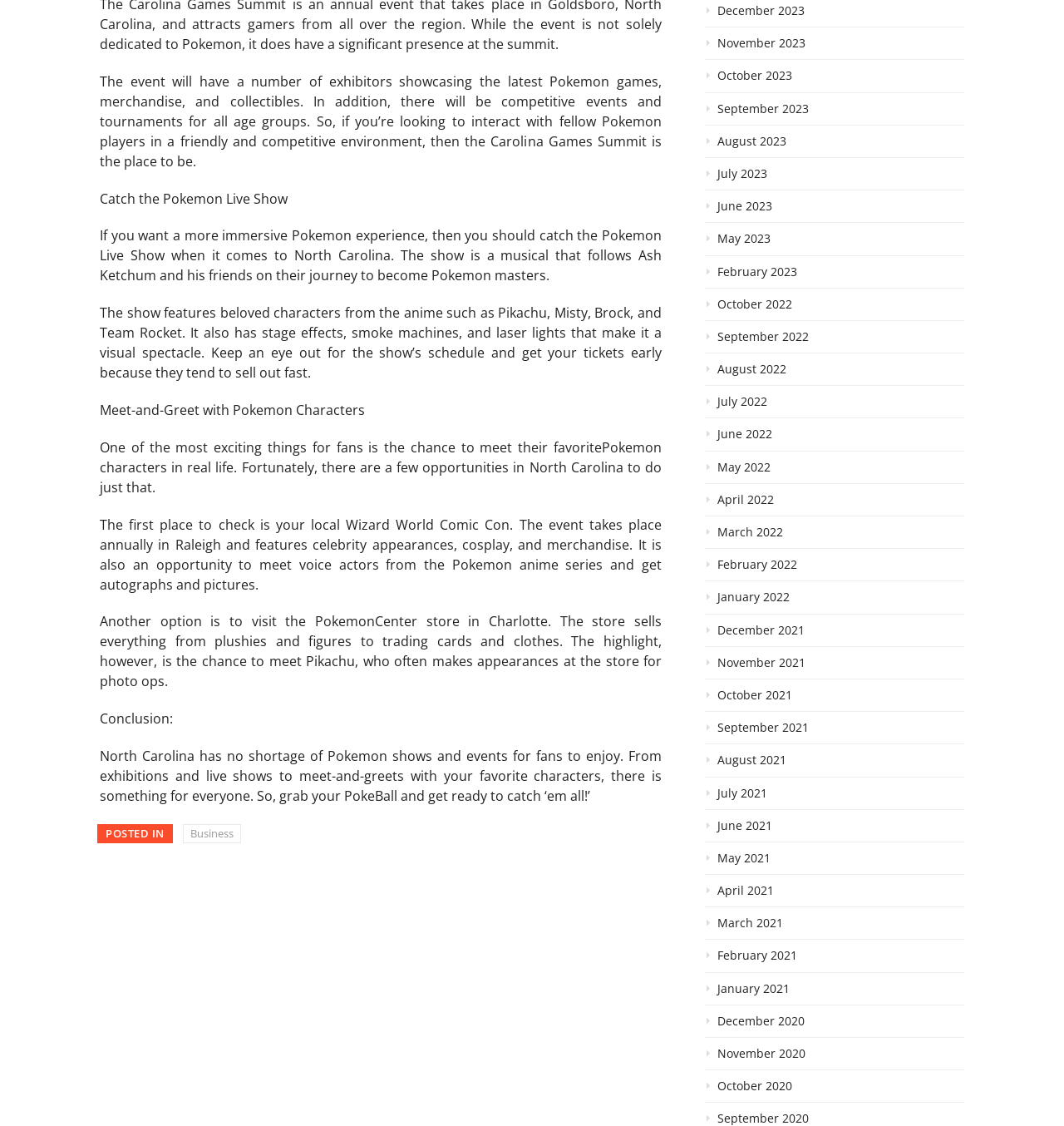Using the details in the image, give a detailed response to the question below:
What is the purpose of the PokemonCenter store?

Based on the text, the PokemonCenter store in Charlotte sells everything from plushies and figures to trading cards and clothes, and also offers the opportunity to meet Pikachu for photo ops.